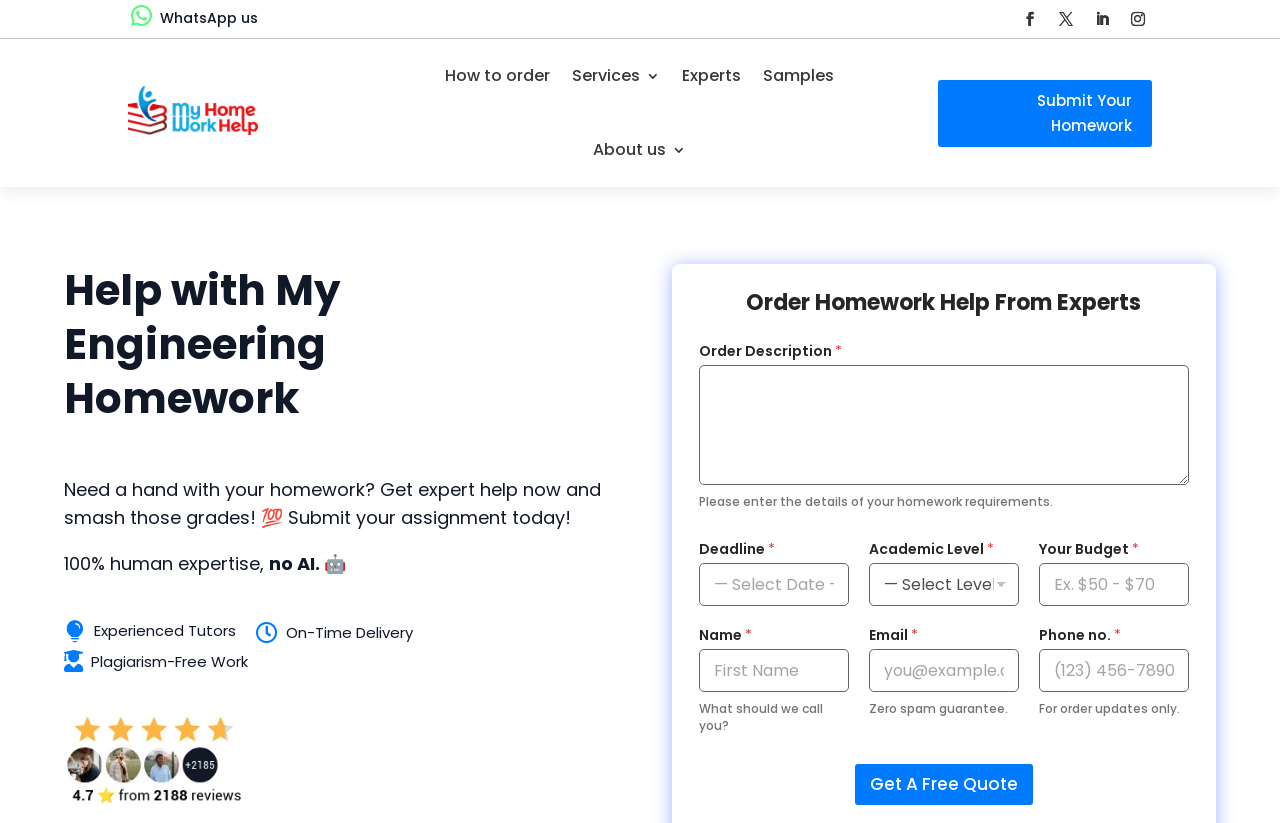Specify the bounding box coordinates of the area to click in order to execute this command: 'Get a free quote'. The coordinates should consist of four float numbers ranging from 0 to 1, and should be formatted as [left, top, right, bottom].

[0.668, 0.929, 0.807, 0.978]